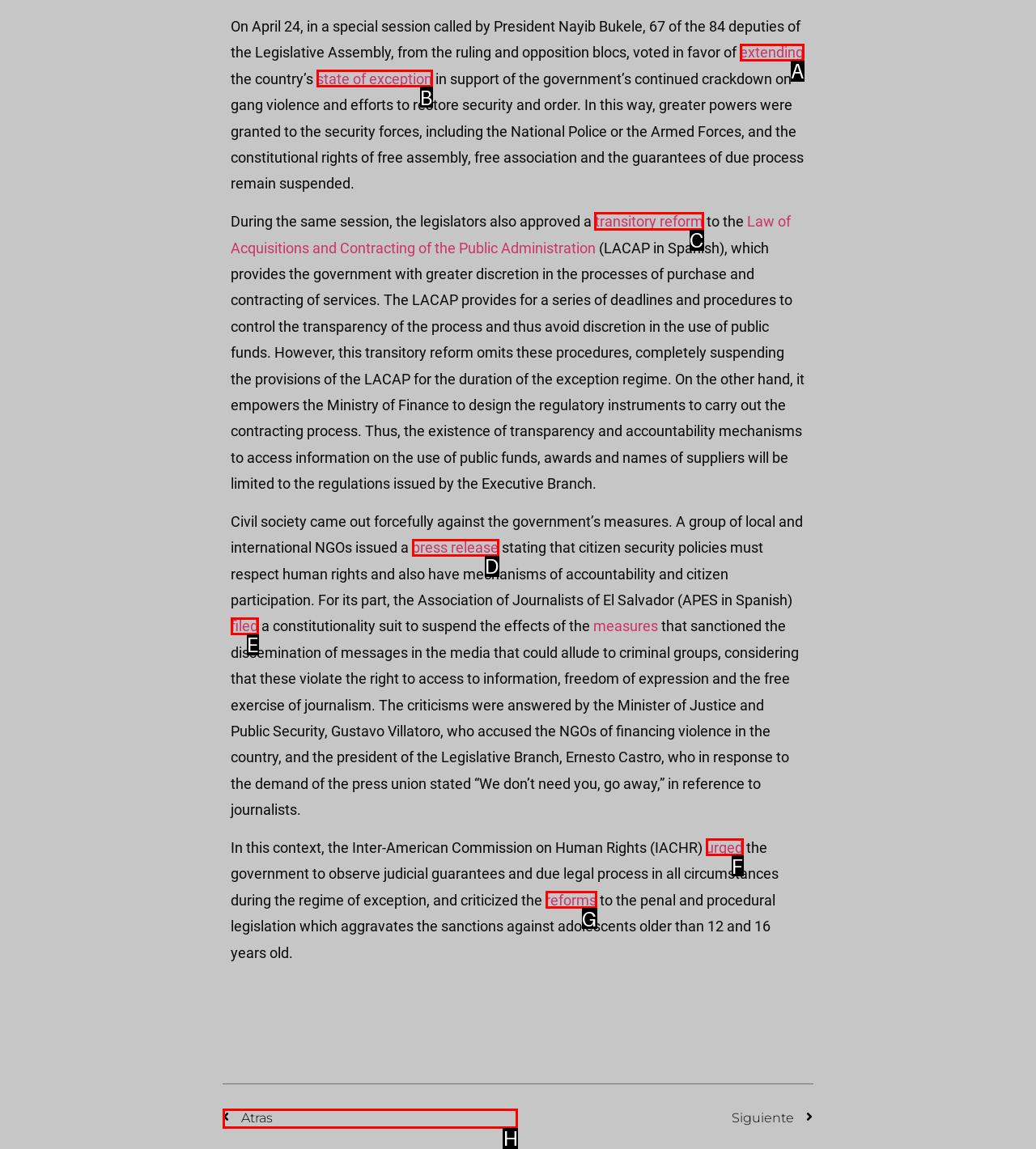Identify which lettered option completes the task: click on 'transitory reform'. Provide the letter of the correct choice.

C